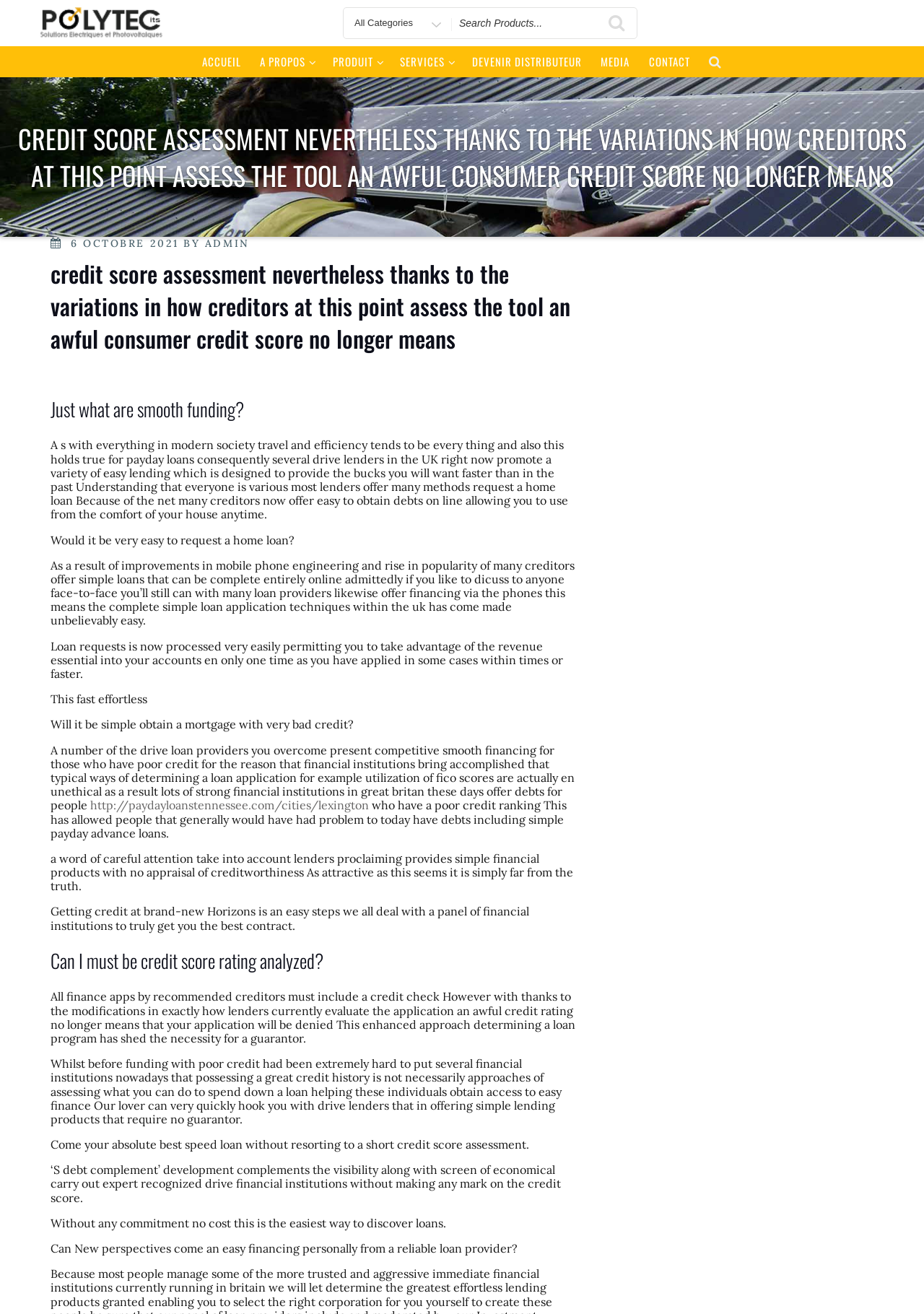Offer a detailed explanation of the webpage layout and contents.

This webpage is about credit score assessment and its variations in how creditors evaluate loan applications. At the top, there is a search bar with a search button and a combobox. Below the search bar, there is a navigation menu with links to different sections of the website, including "ACCUEIL", "A PROPOS", "PRODUIT", "SERVICES", "DEVENIR DISTRIBUTEUR", "MEDIA", "CONTACT", and a link with an icon.

The main content of the webpage is divided into several sections. The first section has a heading that repeats the title of the webpage. Below the heading, there is a paragraph of text that discusses how creditors assess loan applications and how this has changed over time.

The next section has a heading that asks "Just what are smooth funding?" and is followed by several paragraphs of text that explain what smooth funding is and how it has become easier to request a loan online.

The following sections have headings that ask questions such as "Would it be very easy to request a home loan?", "Will it be simple obtain a mortgage with very bad credit?", and "Can I must be credit score rating analyzed?". Each section has several paragraphs of text that provide answers to these questions and discuss how creditors evaluate loan applications, especially for people with poor credit.

Throughout the webpage, there are links to other websites and resources, including a link to a website about payday loans in Tennessee. The webpage also has a section that discusses how to get an easy loan without a credit score assessment and how to find loans from reliable lenders.